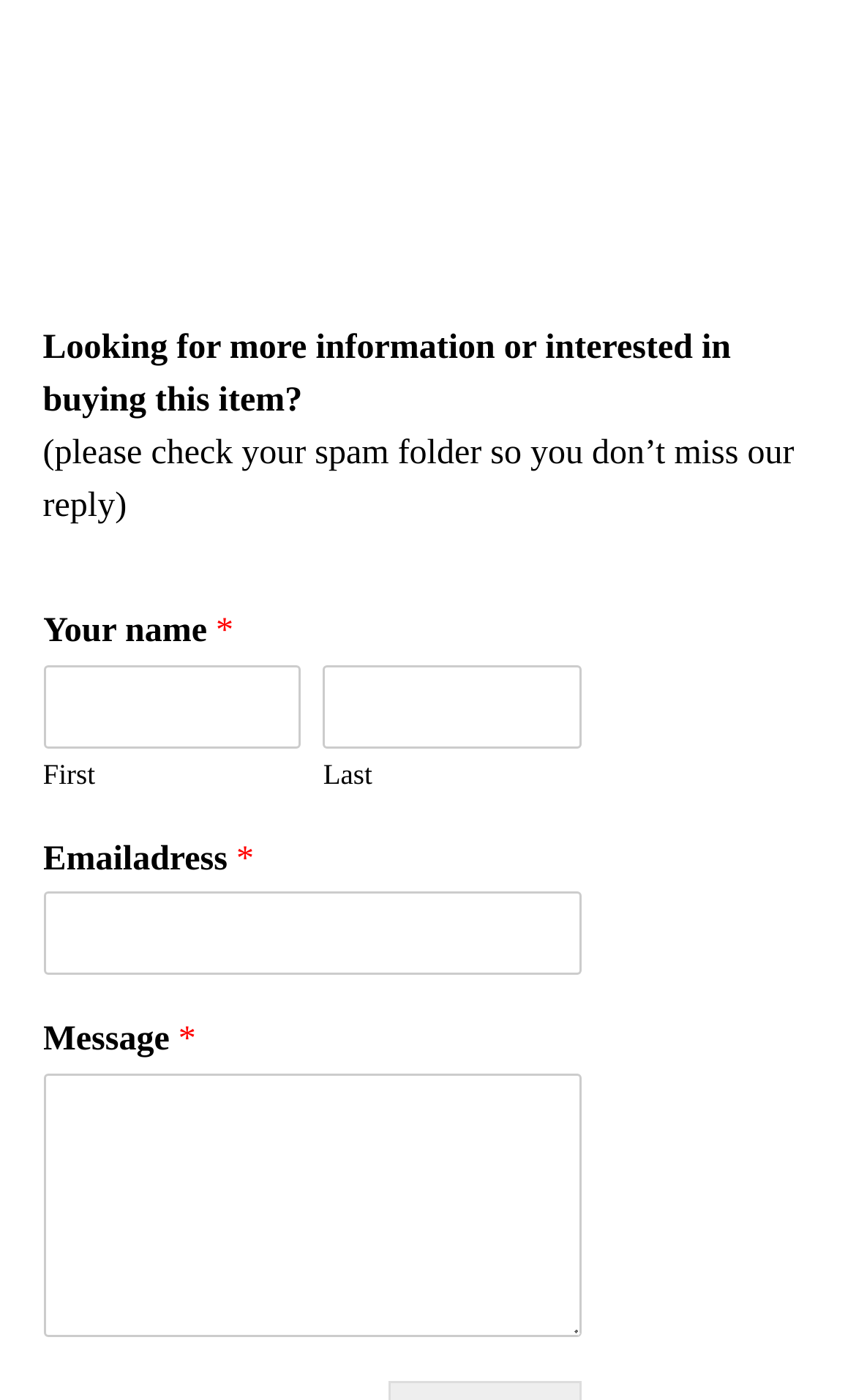Is the email address field required?
Relying on the image, give a concise answer in one word or a brief phrase.

Yes